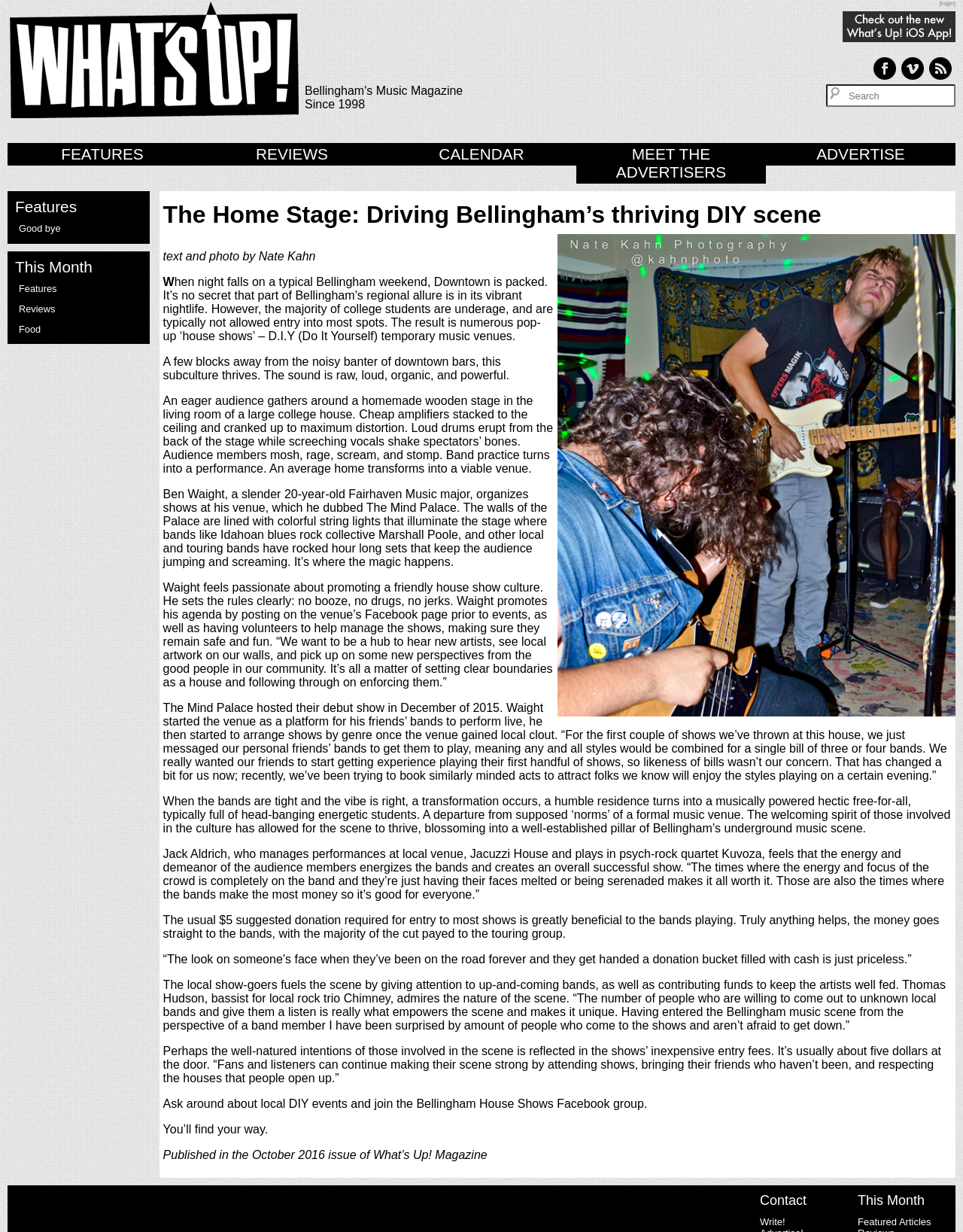Provide the bounding box coordinates of the HTML element this sentence describes: "Good bye".

[0.02, 0.181, 0.063, 0.19]